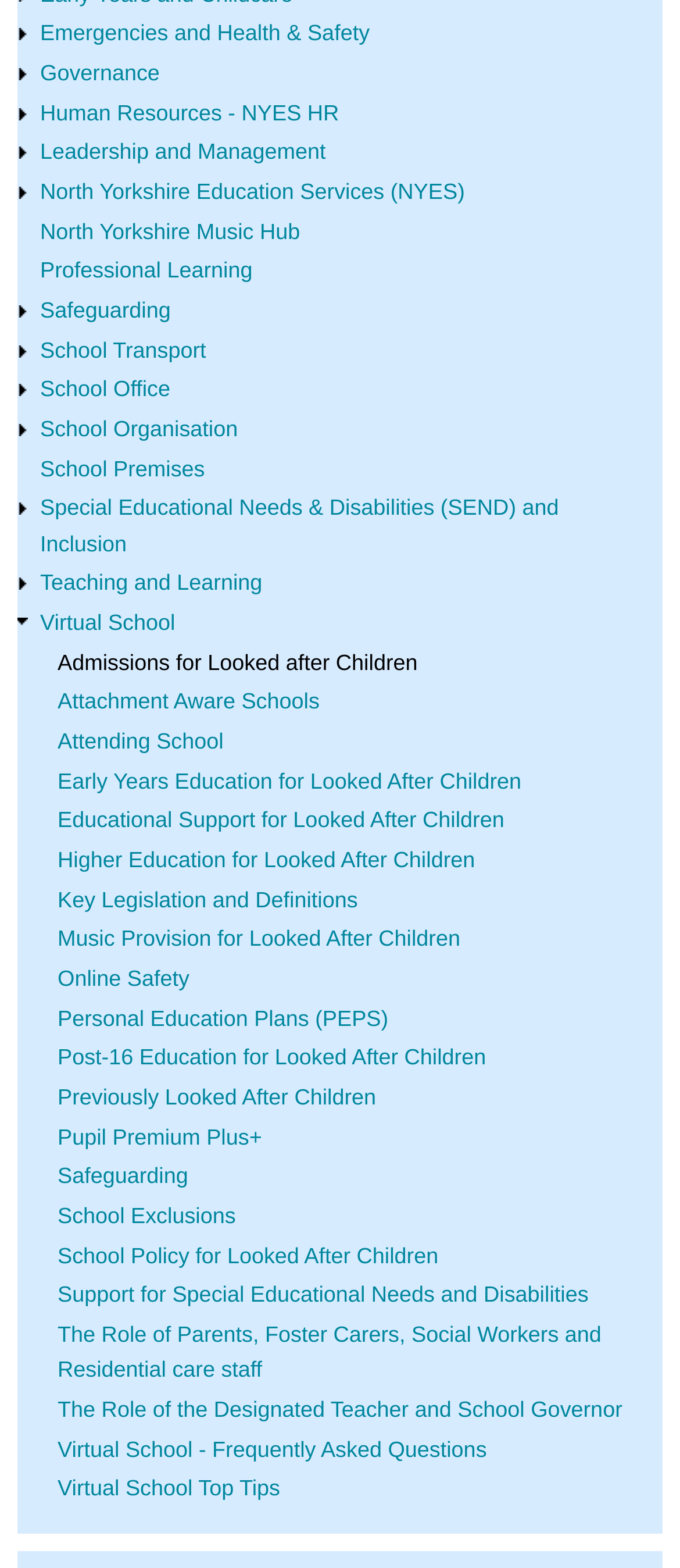Give the bounding box coordinates for the element described as: "Previously Looked After Children".

[0.085, 0.692, 0.553, 0.708]